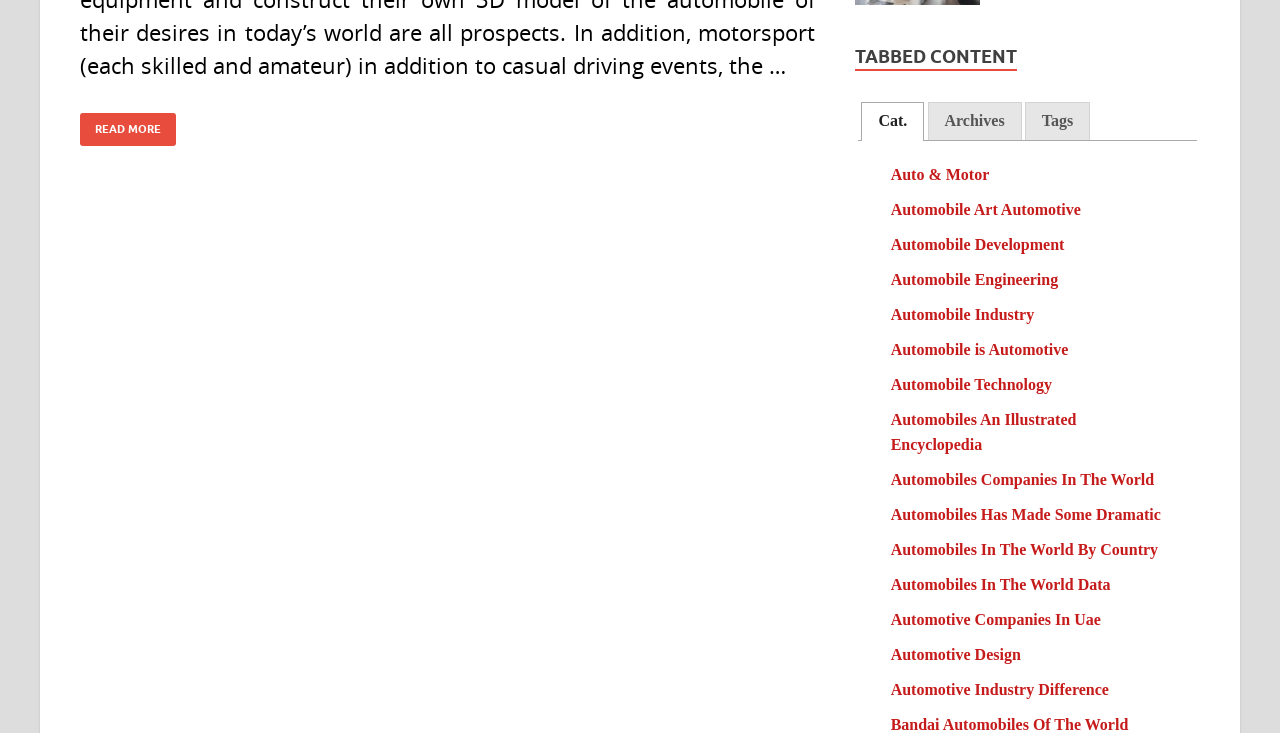Give a concise answer using only one word or phrase for this question:
What is the first link in the list of links?

Auto & Motor